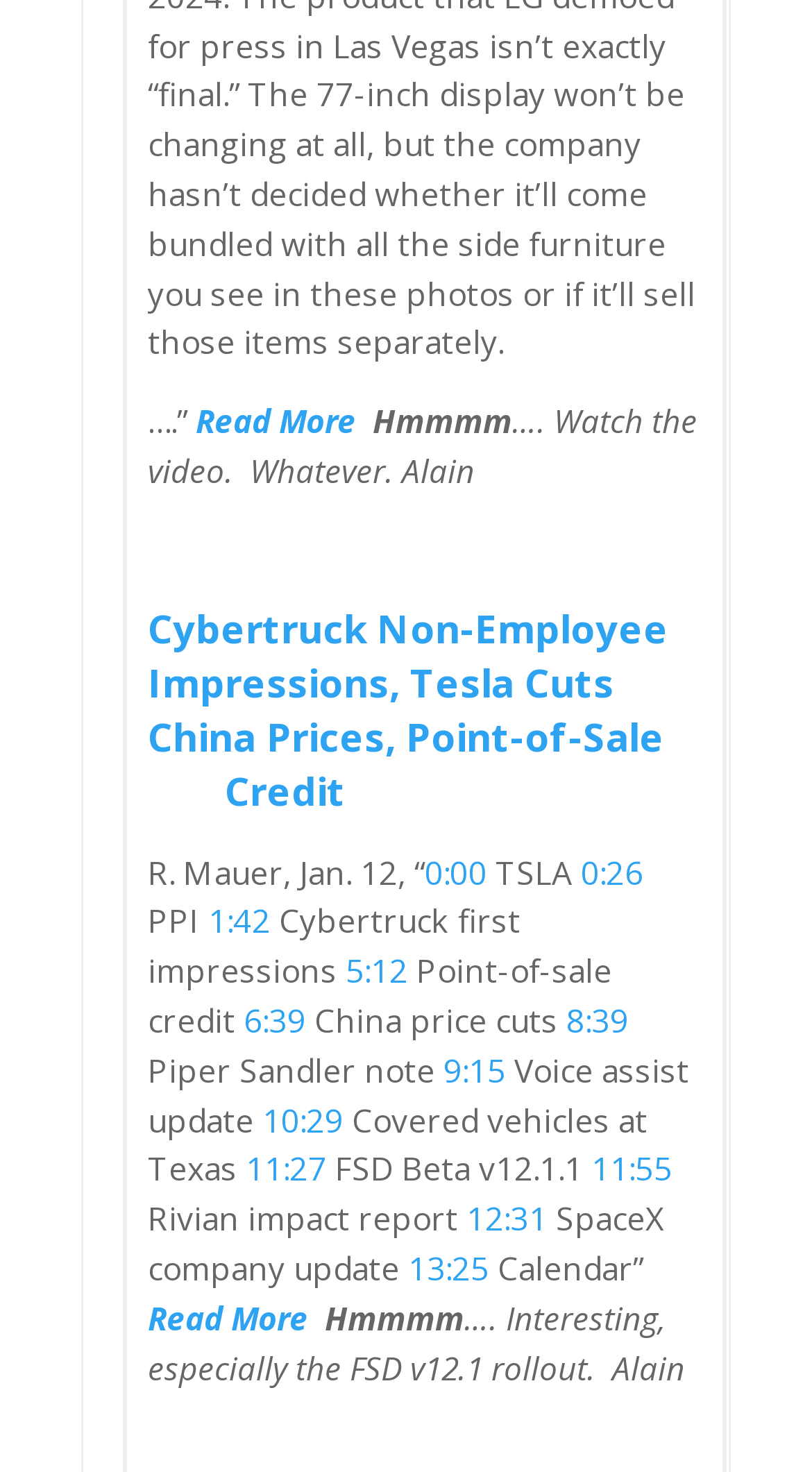Locate the bounding box coordinates of the segment that needs to be clicked to meet this instruction: "Click the 'Read More' link again".

[0.182, 0.881, 0.379, 0.909]